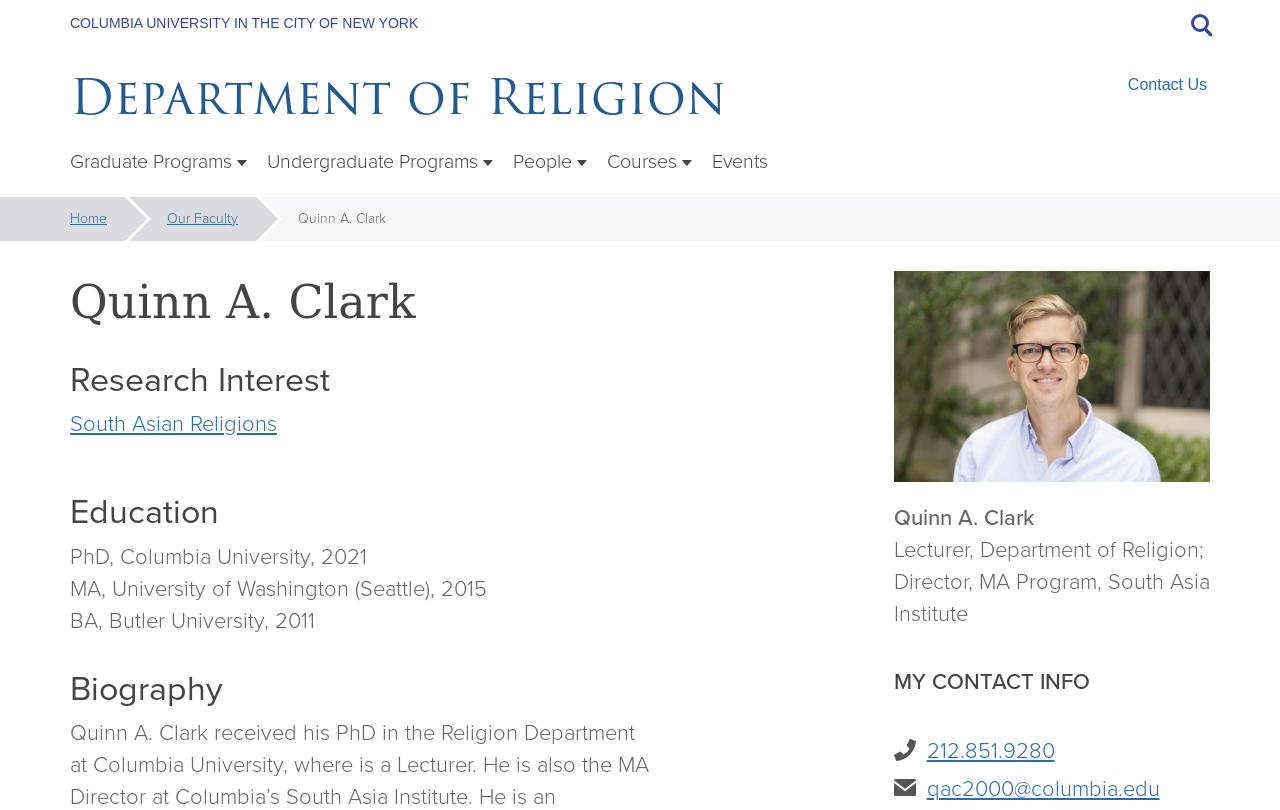Find and provide the bounding box coordinates for the UI element described here: "Events". The coordinates should be given as four float numbers between 0 and 1: [left, top, right, bottom].

[0.548, 0.175, 0.608, 0.227]